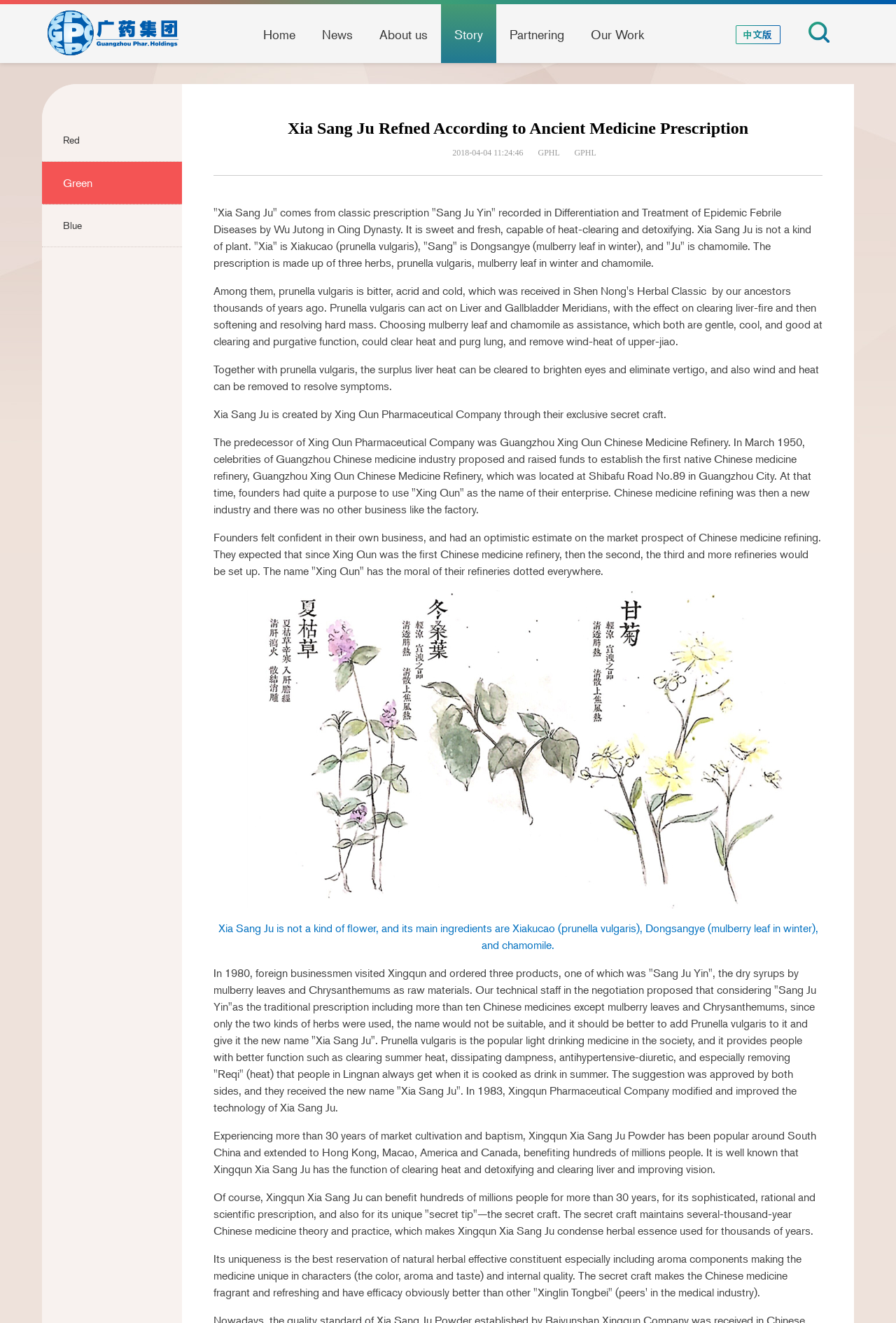Extract the bounding box coordinates of the UI element described by: "Story". The coordinates should include four float numbers ranging from 0 to 1, e.g., [left, top, right, bottom].

[0.492, 0.003, 0.554, 0.049]